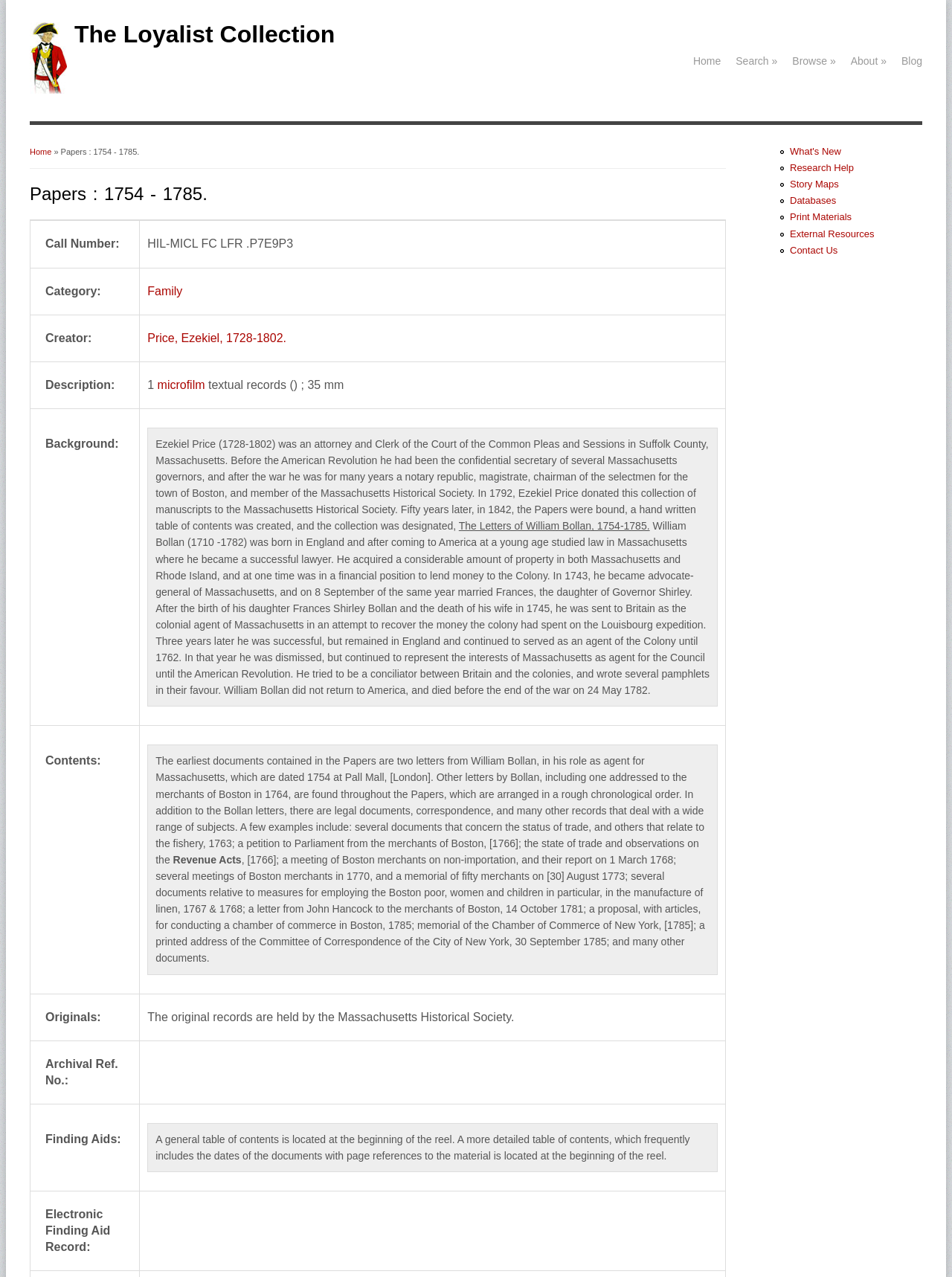Find the bounding box coordinates for the HTML element described as: "The Loyalist Collection". The coordinates should consist of four float values between 0 and 1, i.e., [left, top, right, bottom].

[0.078, 0.016, 0.352, 0.037]